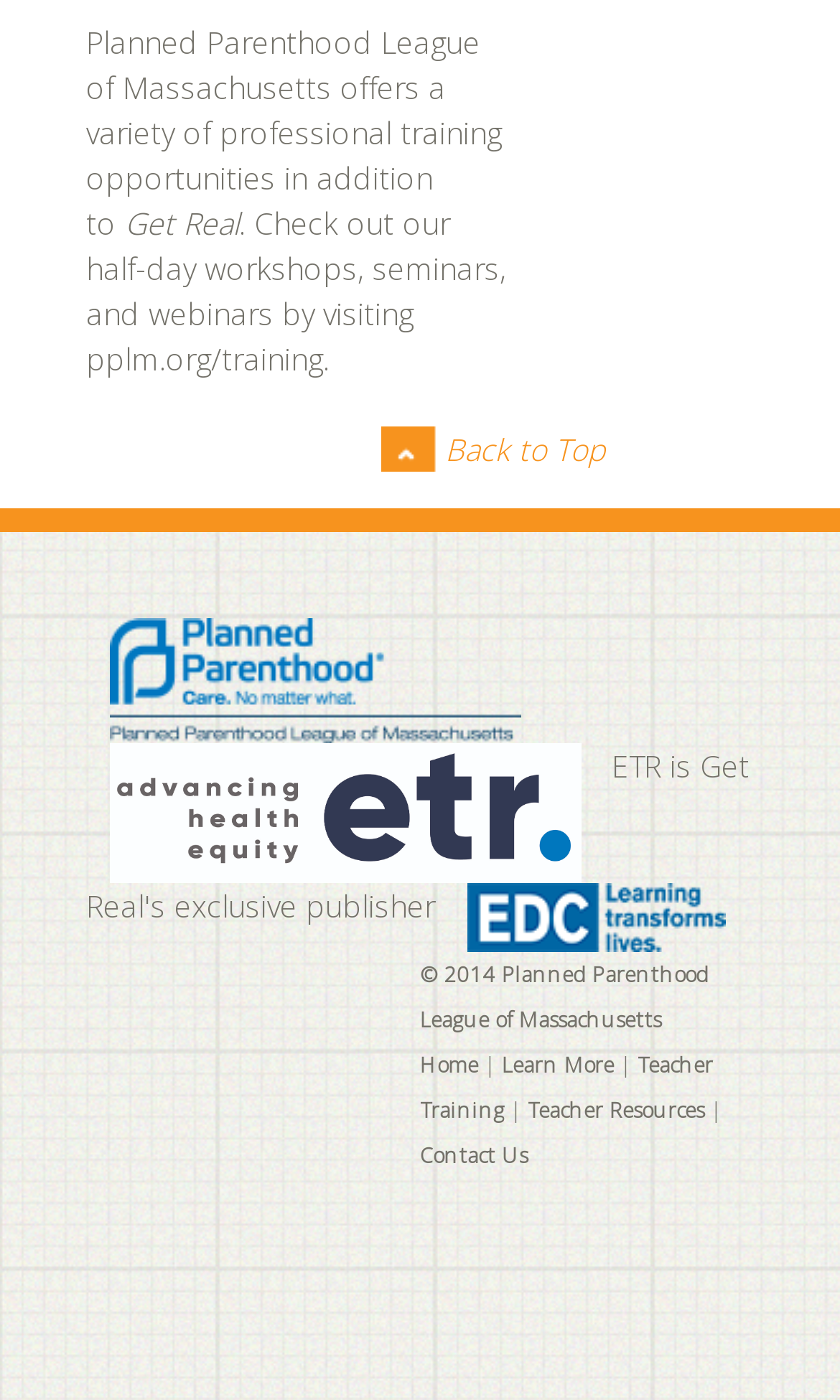Locate the bounding box coordinates of the element you need to click to accomplish the task described by this instruction: "Visit Open Textbooks @ UQ on Facebook".

None